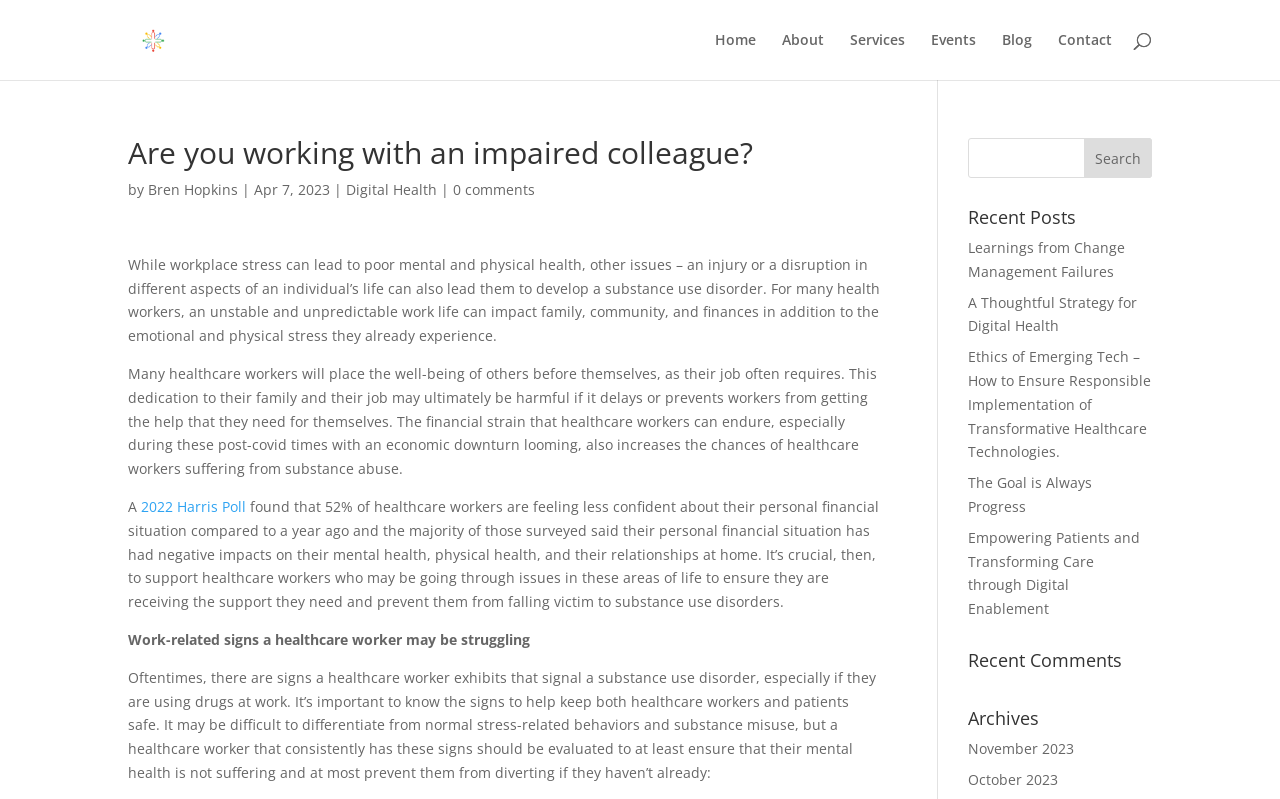Please identify the bounding box coordinates of the element's region that needs to be clicked to fulfill the following instruction: "View recent posts". The bounding box coordinates should consist of four float numbers between 0 and 1, i.e., [left, top, right, bottom].

[0.756, 0.26, 0.9, 0.295]